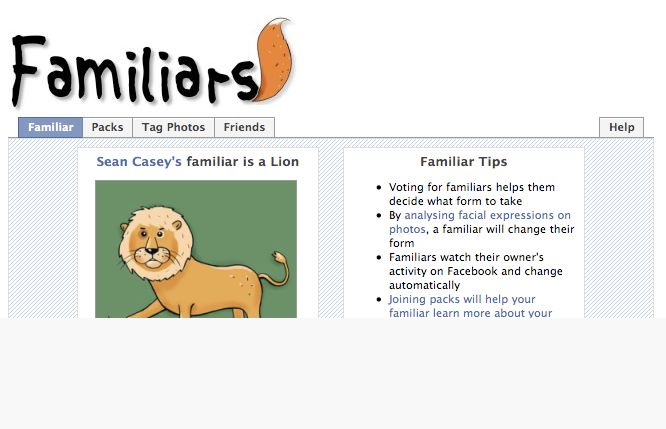Offer an in-depth description of the image shown.

The image showcases a vibrant screenshot from the "Familiars 2" interface on Facebook. It features a user named Sean Casey, whose virtual companion, referred to as a "familiar," is represented as a lion. The lion is depicted in a playful and charming animation style, bringing a lively touch to the interface. Beside the illustration, several tips are provided to help users interact with their familiars. These tips explain the functionalities, such as how voting influences the familiar's form and how the familiar can adapt based on the user's social activity and uploaded photos. This engaging and interactive aspect of the game encourages players to explore their own personalities through their chosen animal companions.